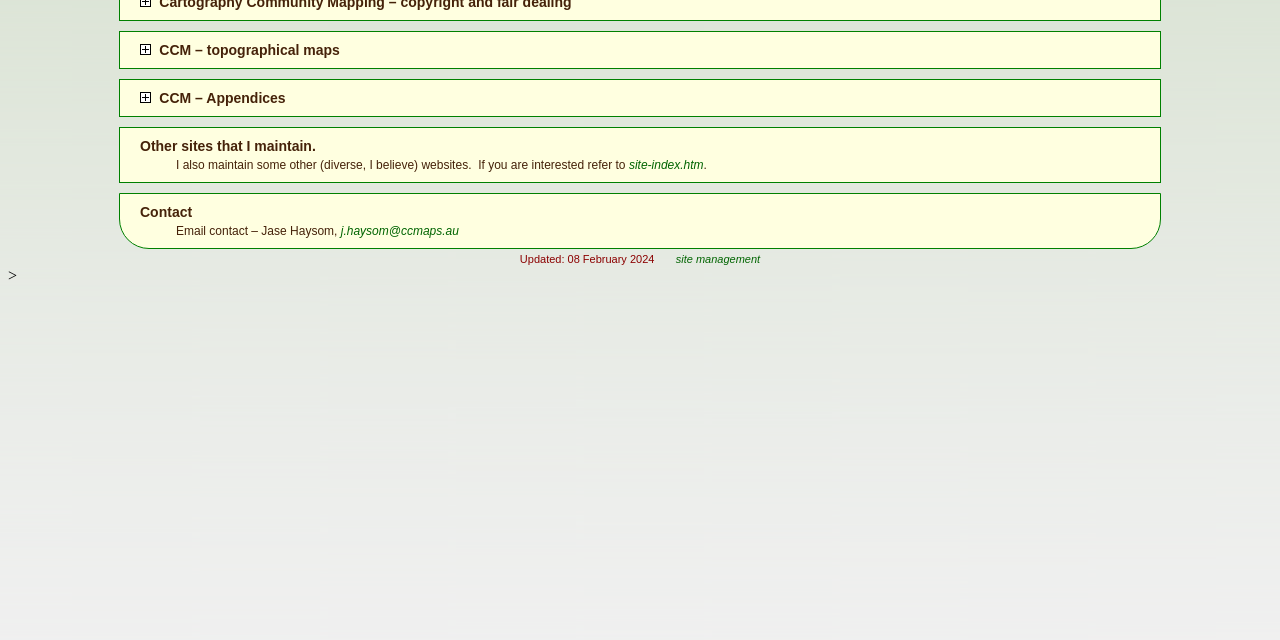Given the element description j.haysom@ccmaps.au, specify the bounding box coordinates of the corresponding UI element in the format (top-left x, top-left y, bottom-right x, bottom-right y). All values must be between 0 and 1.

[0.266, 0.35, 0.359, 0.372]